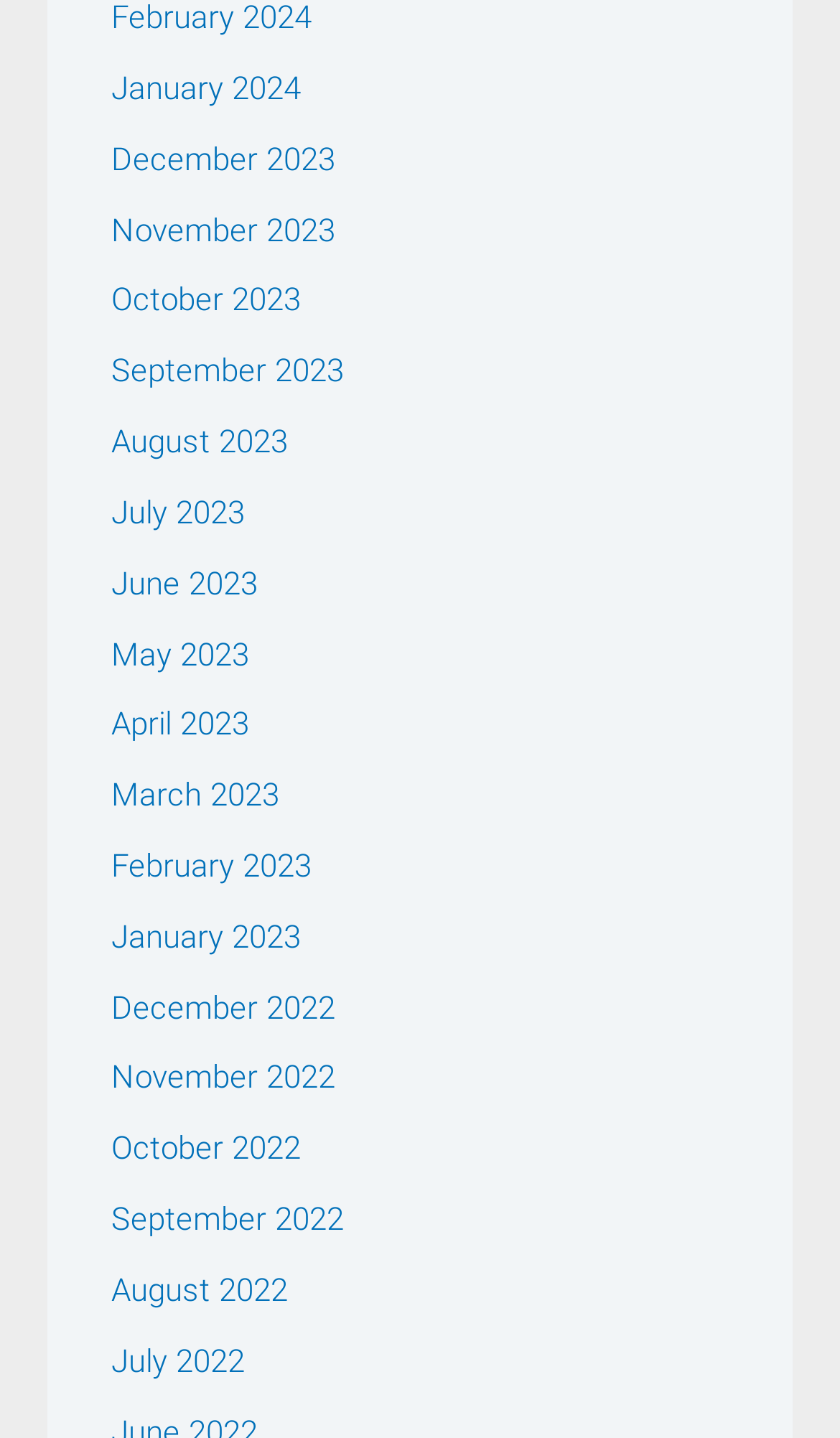What is the common format of the link texts?
Use the image to answer the question with a single word or phrase.

Month Year